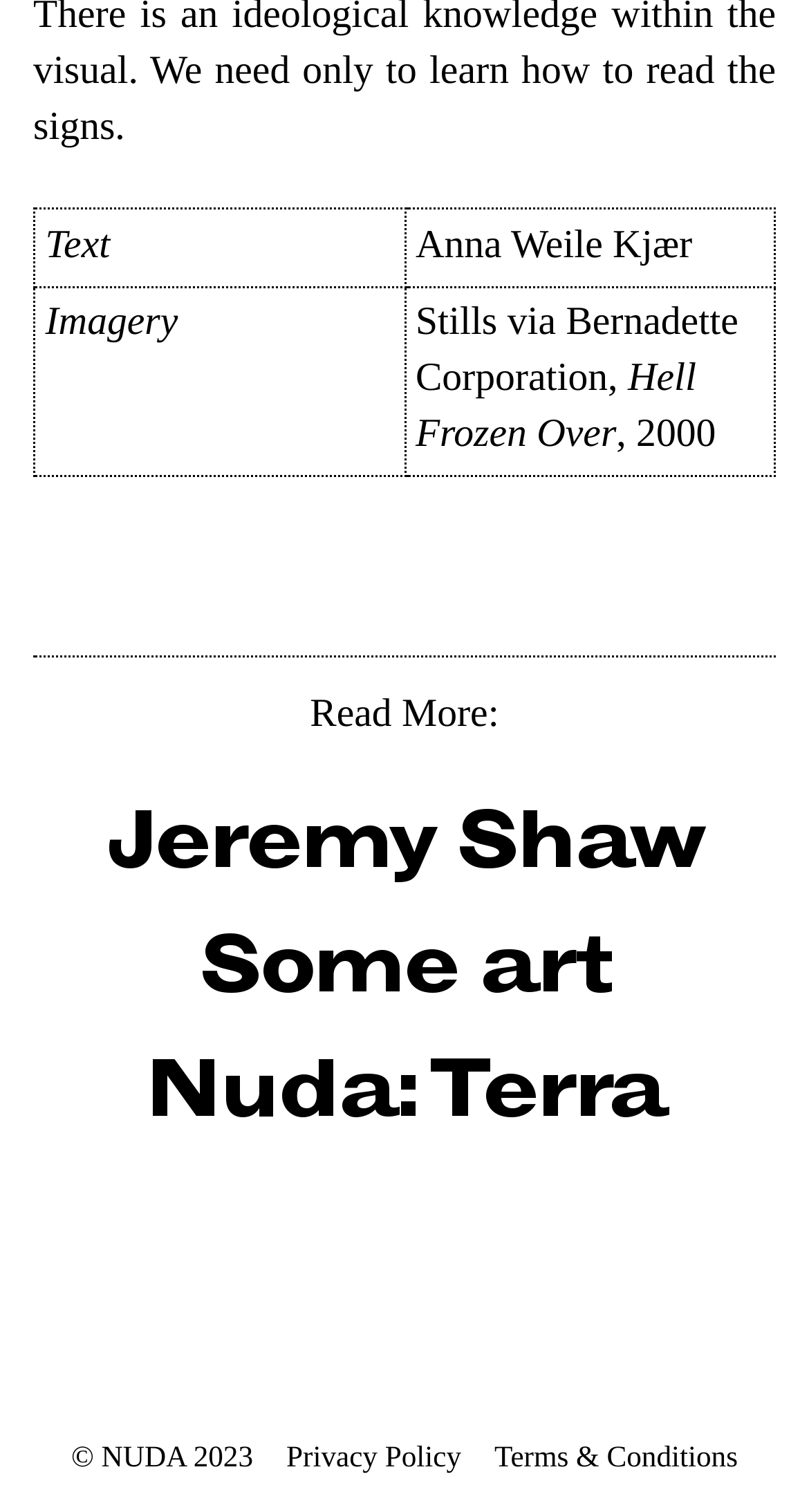What is the title of the artwork?
Look at the screenshot and give a one-word or phrase answer.

Hell Frozen Over